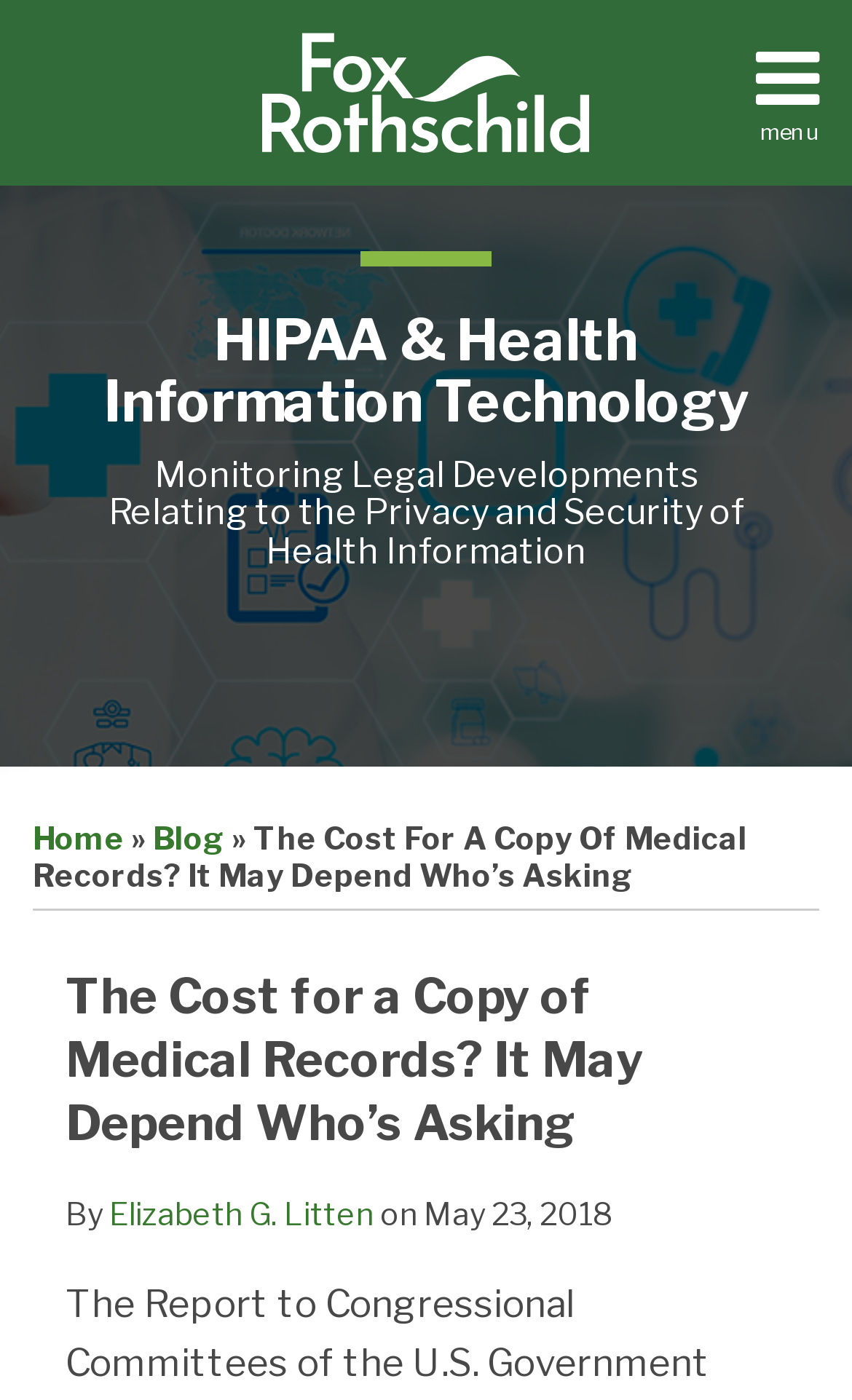What is the topic of the blog post?
Answer the question with a detailed and thorough explanation.

The title of the blog post is 'The Cost For A Copy Of Medical Records? It May Depend Who’s Asking', which suggests that the topic of the blog post is related to medical records.